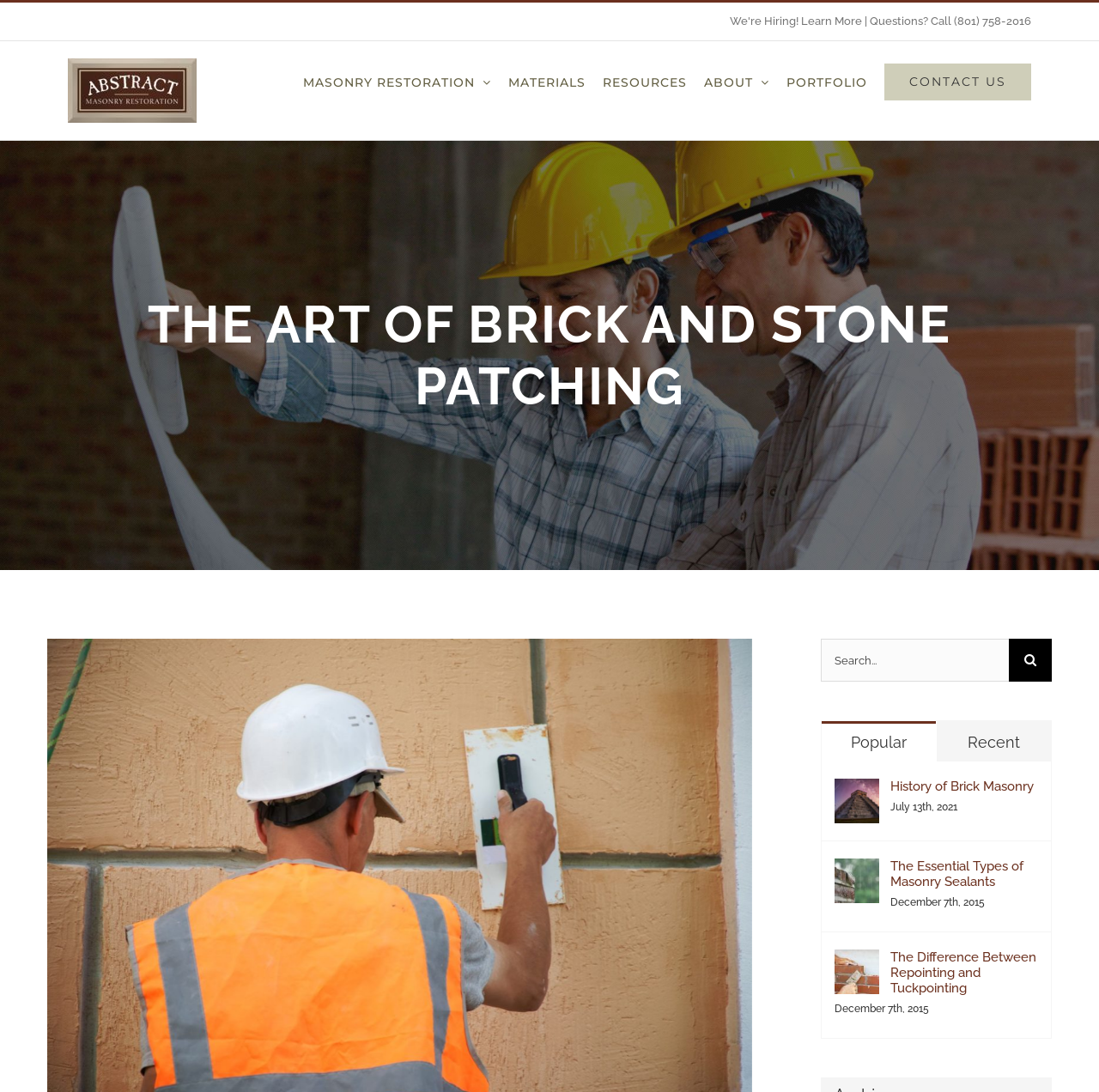Pinpoint the bounding box coordinates of the clickable area needed to execute the instruction: "Click the 'We're Hiring! Learn More' link". The coordinates should be specified as four float numbers between 0 and 1, i.e., [left, top, right, bottom].

[0.664, 0.013, 0.785, 0.025]